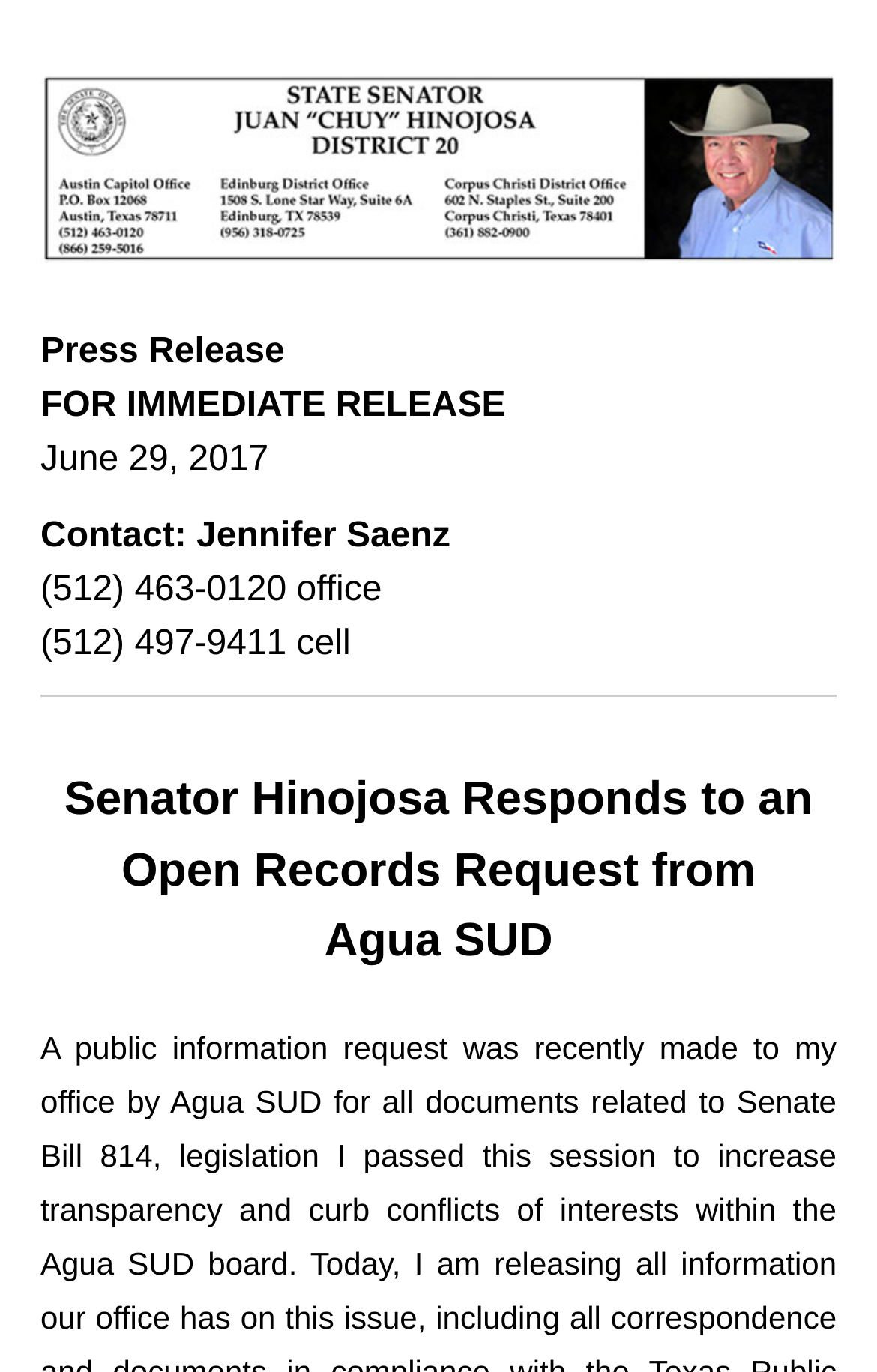What is the title of the press release?
Using the information from the image, give a concise answer in one word or a short phrase.

Senator Hinojosa Responds to an Open Records Request from Agua SUD